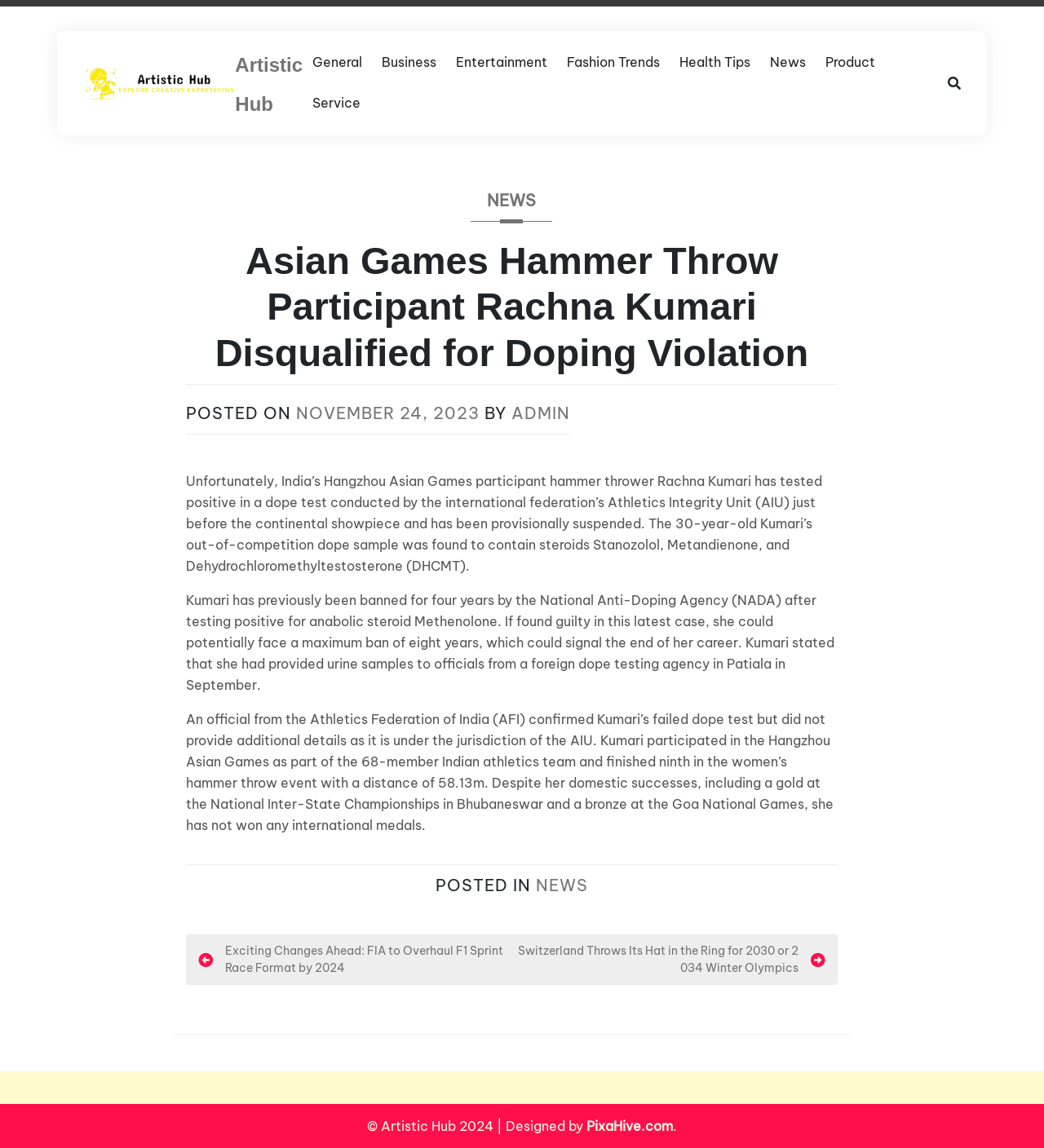Identify the bounding box coordinates of the clickable region required to complete the instruction: "Contact us". The coordinates should be given as four float numbers within the range of 0 and 1, i.e., [left, top, right, bottom].

None